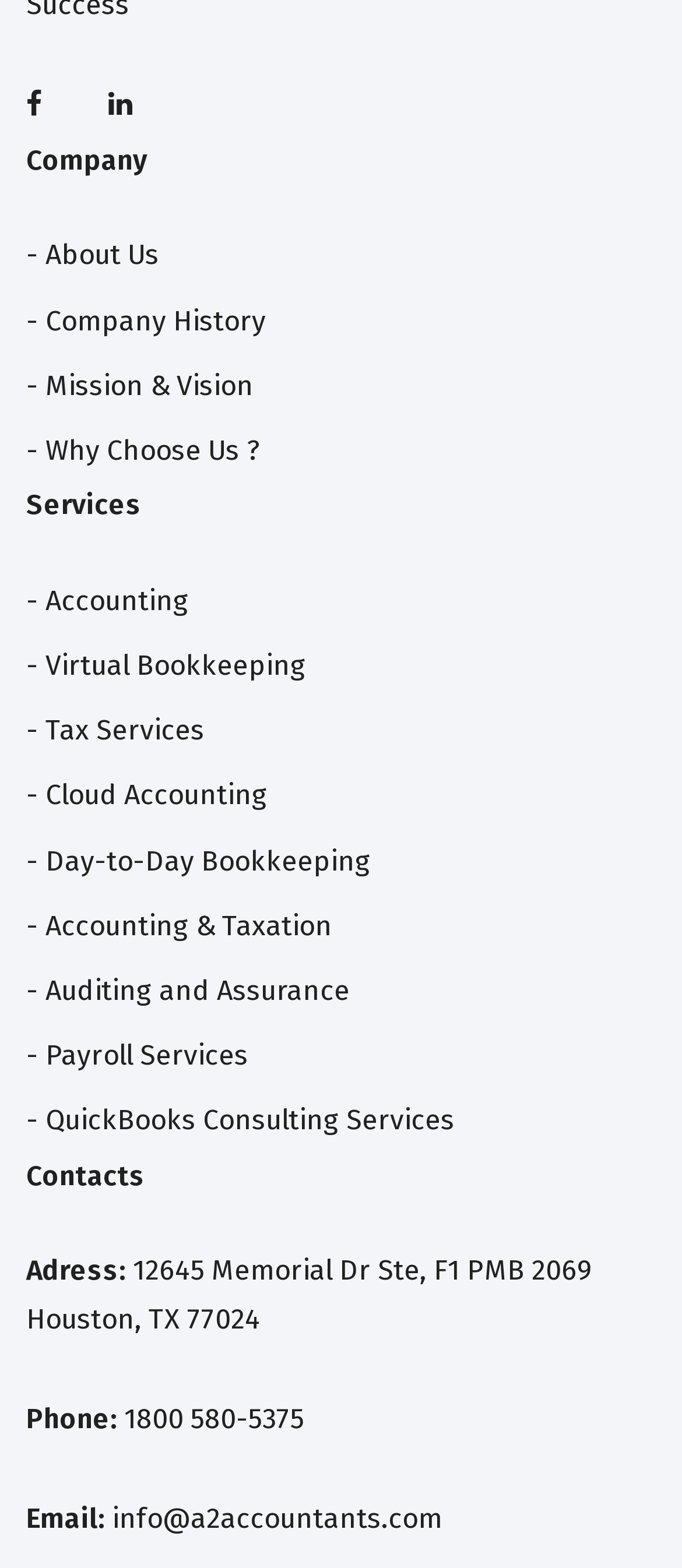Provide a short answer using a single word or phrase for the following question: 
What services does the company offer?

Accounting, Virtual Bookkeeping, Tax Services, etc.